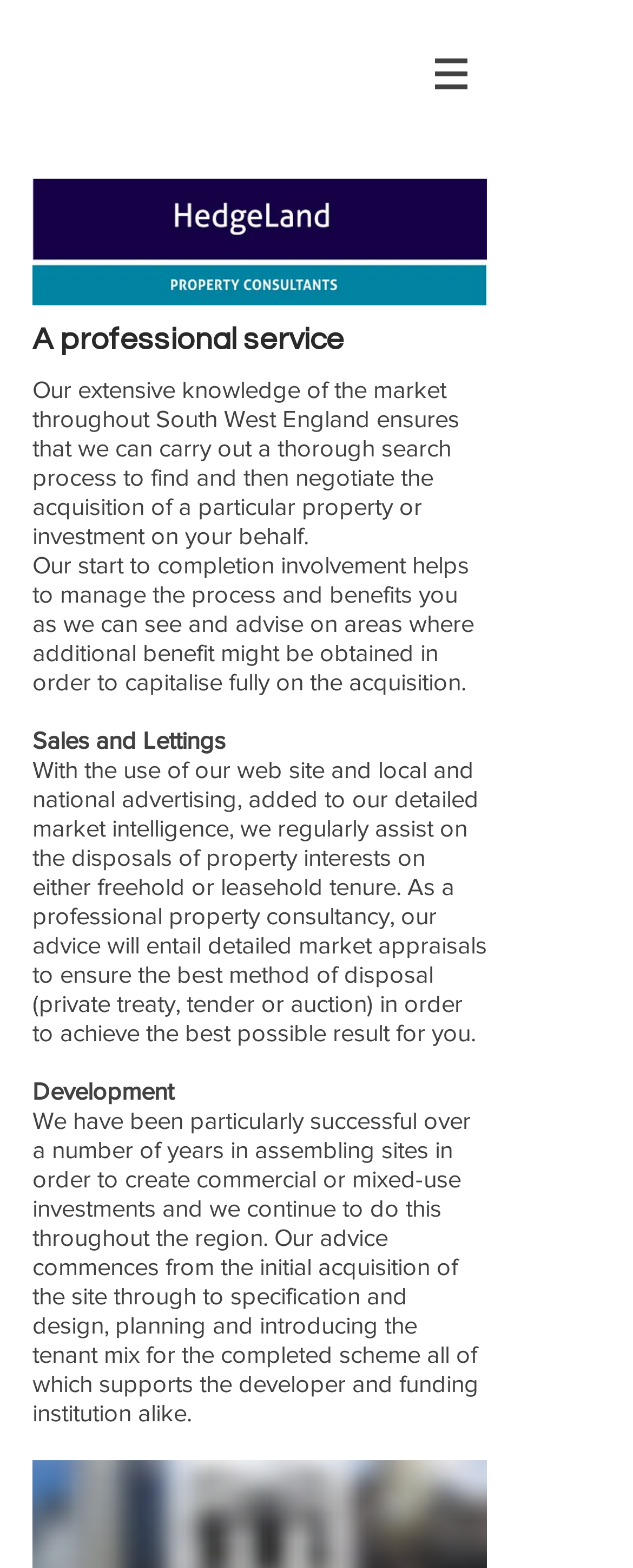Refer to the image and provide an in-depth answer to the question:
What is the purpose of Hedgeland's start to completion involvement?

According to the static text element, Hedgeland's start to completion involvement helps to manage the process and benefits the client as they can see and advise on areas where additional benefit might be obtained in order to capitalise fully on the acquisition.